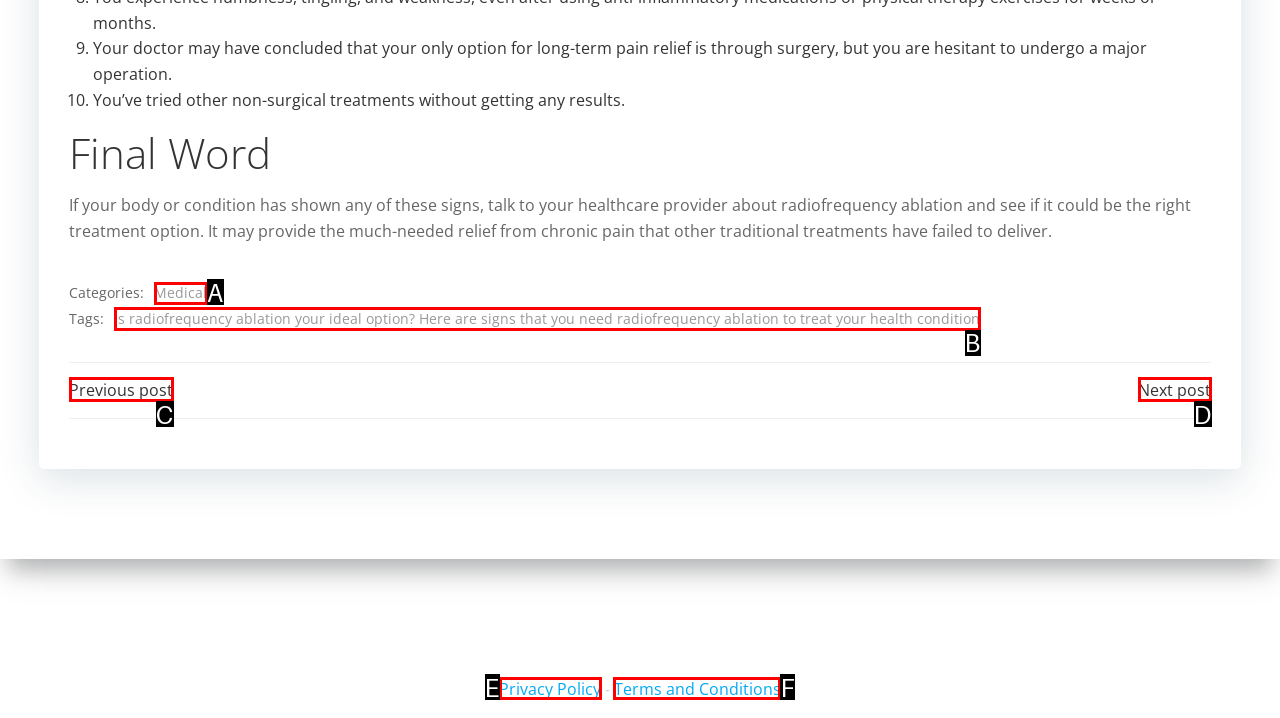Which HTML element matches the description: Terms and Conditions?
Reply with the letter of the correct choice.

F